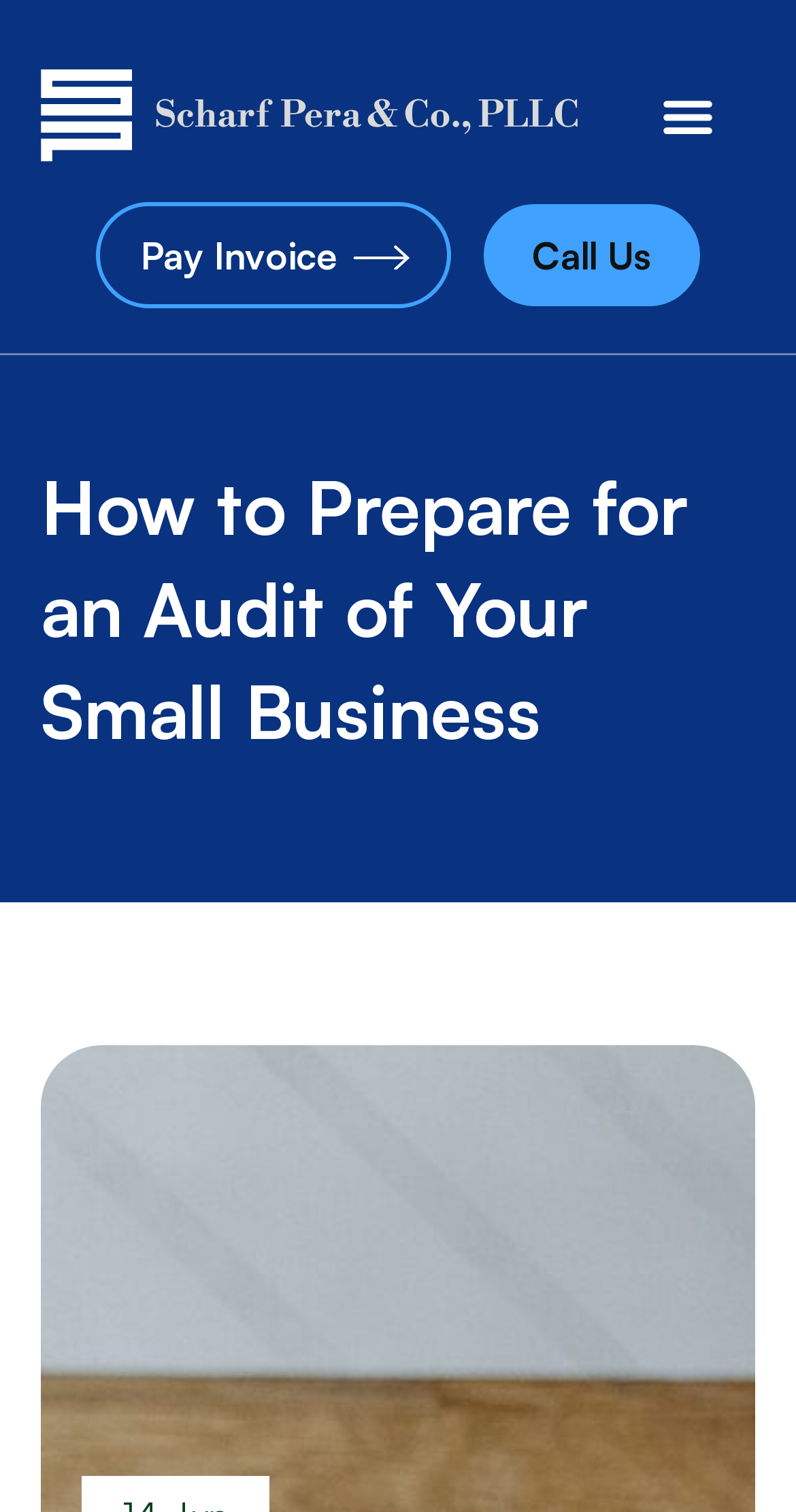Give a full account of the webpage's elements and their arrangement.

The webpage is a comprehensive guide on preparing for an audit of a small business. At the top left corner, there is a logo of "Scharf Pera White" which is a clickable link. To the right of the logo, there is a menu toggle button. 

Below the logo, there is a prominent heading that matches the title of the guide, "How to Prepare for an Audit of Your Small Business". 

On the top right side, there are two links, "Pay Invoice" and "Call Us", with a small icon next to the "Pay Invoice" link. 

The rest of the webpage is dedicated to providing tips and guidance on preparing for an audit, but the specific content is not described in the provided accessibility tree.